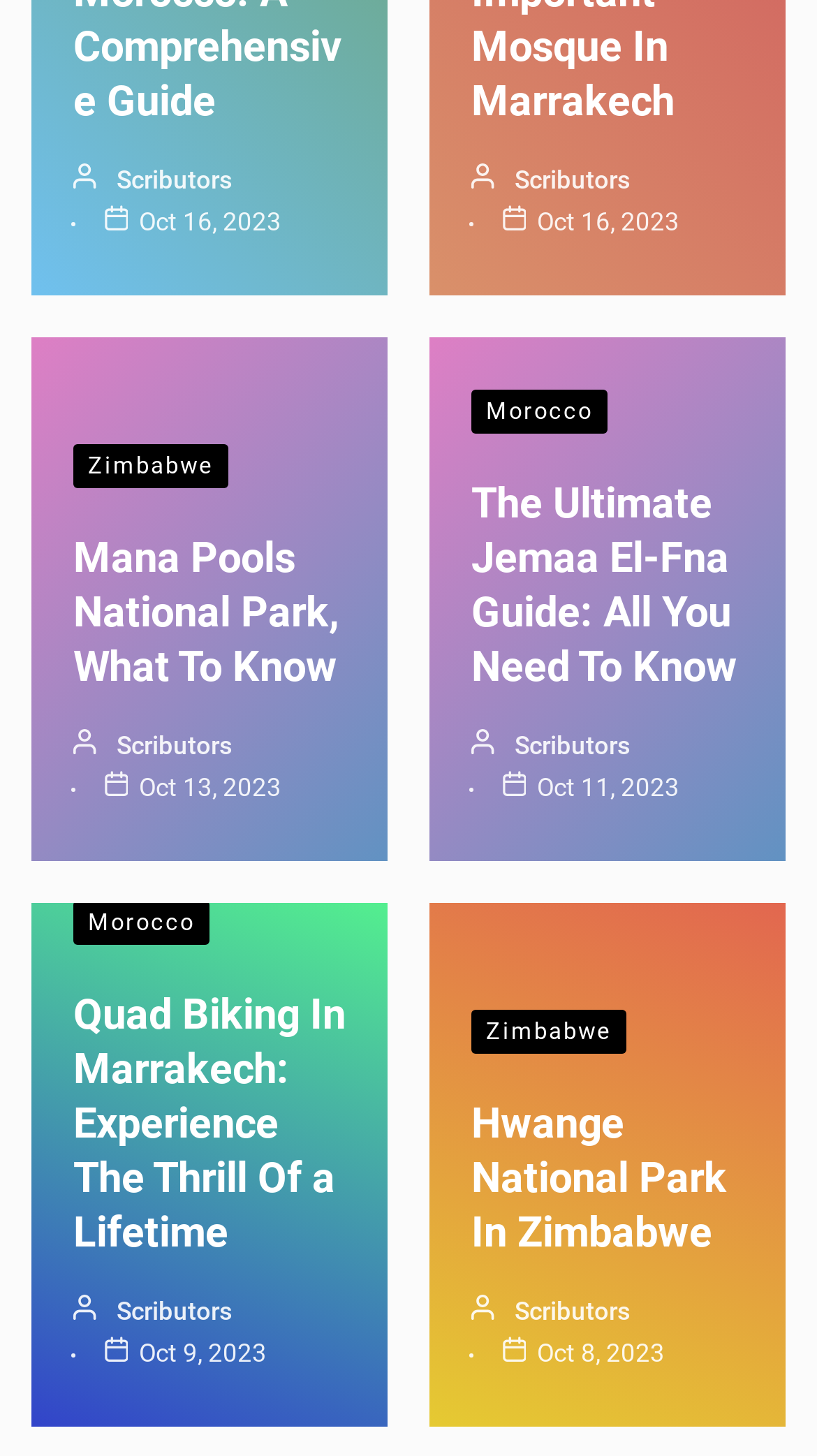Based on the element description: "alt="BitGamer Store"", identify the UI element and provide its bounding box coordinates. Use four float numbers between 0 and 1, [left, top, right, bottom].

None